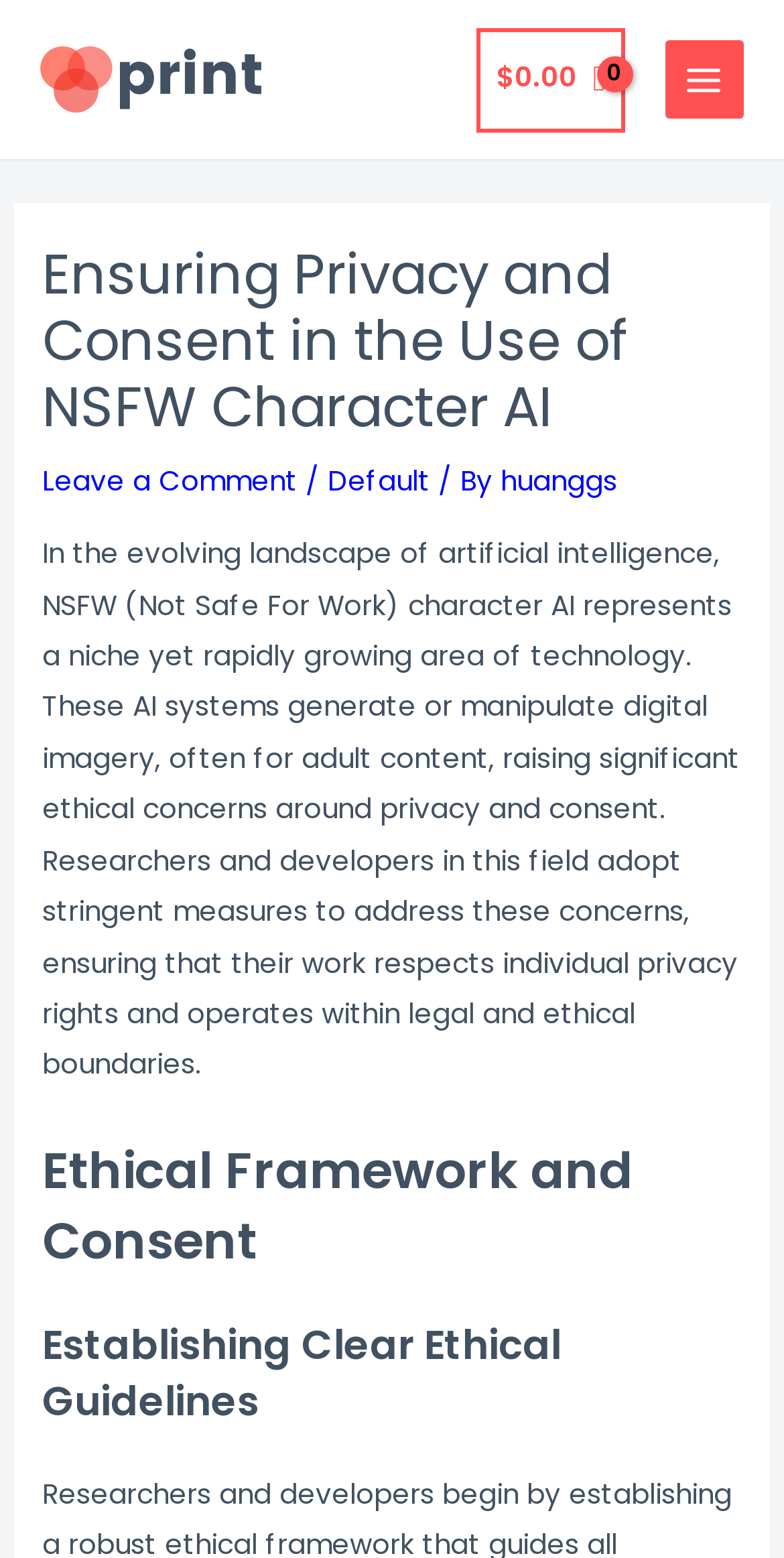What is the topic of the article?
Based on the image, give a concise answer in the form of a single word or short phrase.

NSFW Character AI